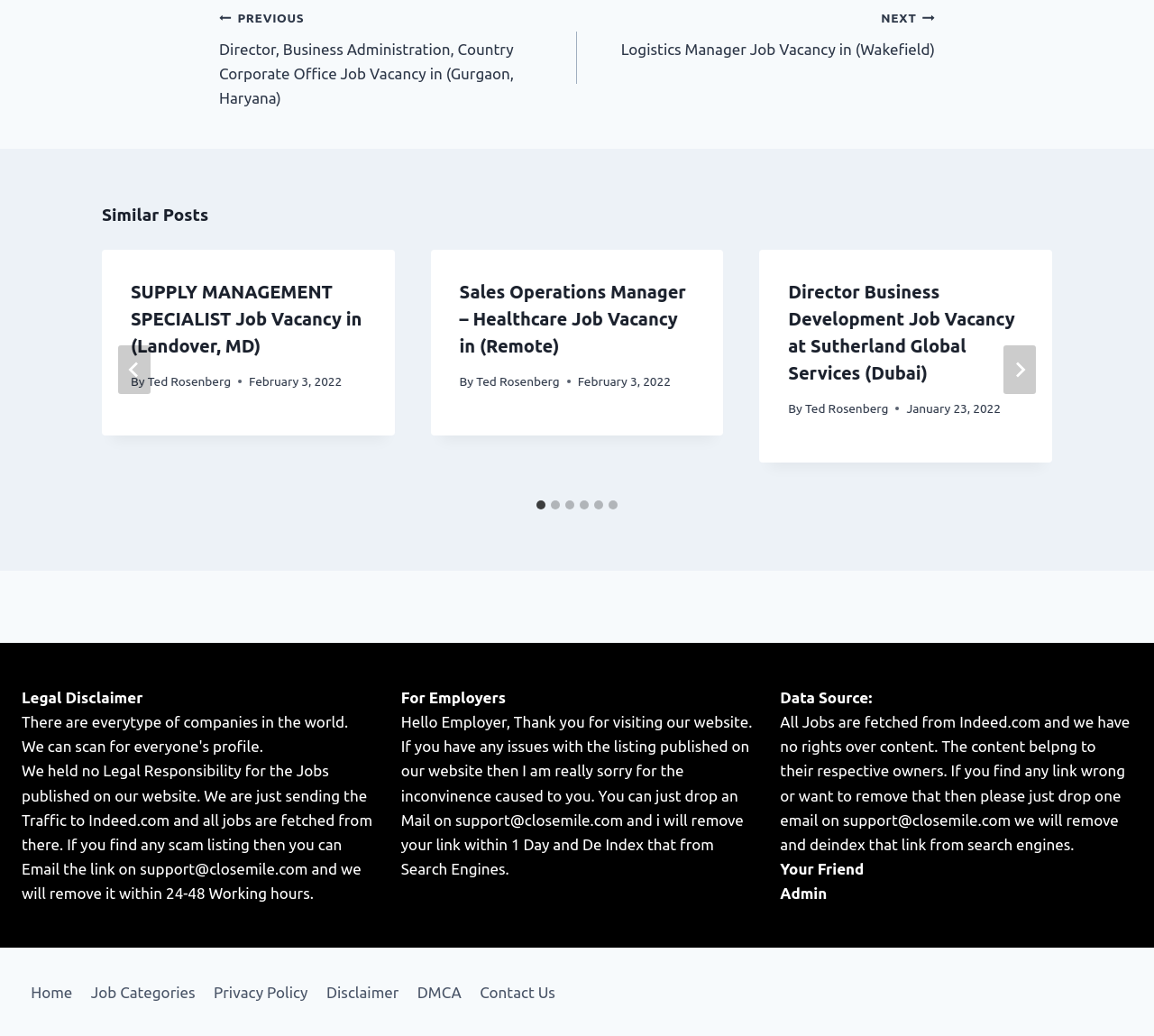Predict the bounding box coordinates of the area that should be clicked to accomplish the following instruction: "go to next post". The bounding box coordinates should consist of four float numbers between 0 and 1, i.e., [left, top, right, bottom].

[0.5, 0.005, 0.81, 0.059]